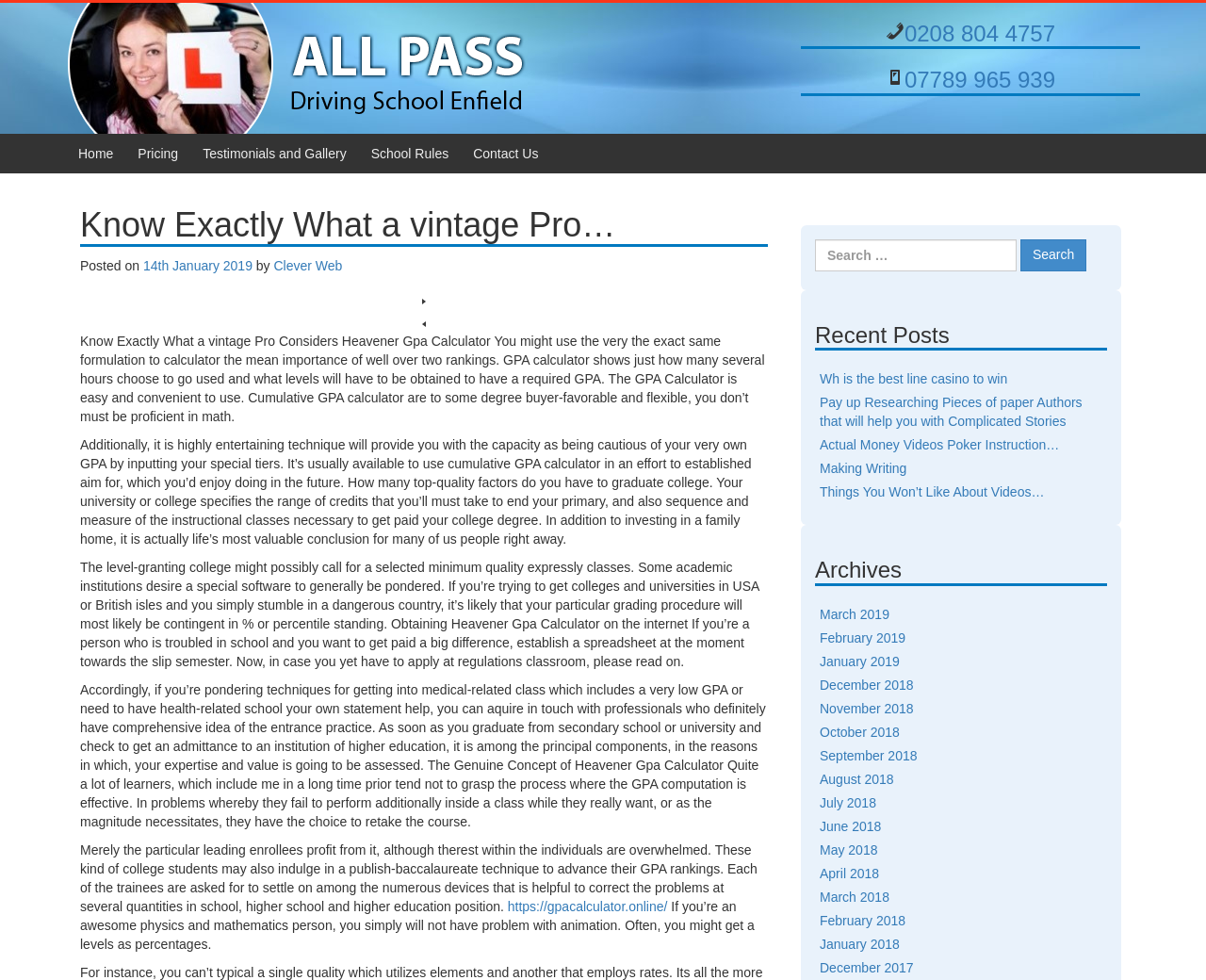Generate a comprehensive description of the webpage content.

This webpage is about a blog post titled "Know Exactly What a vintage Pro Considers Heavener Gpa Calculator". The page has a navigation menu at the top with links to "Home", "Pricing", "Testimonials and Gallery", "School Rules", and "Contact Us". Below the navigation menu, there is a header section with the blog post title, a "Posted on" date, and an author name.

The main content of the page is a long article about GPA calculators, discussing how they work, their benefits, and how to use them. The article is divided into several paragraphs, each discussing a different aspect of GPA calculators. There are no images within the article, but there is a link to an external GPA calculator website at the bottom of the page.

To the right of the article, there is a sidebar with several sections. The top section has a search bar with a "Search" button. Below the search bar, there is a "Recent Posts" section with links to five recent blog posts. Further down, there is an "Archives" section with links to monthly archives dating back to December 2017.

At the very top of the page, there are two "Skip to" links, one for skipping to the content and one for skipping to the main menu. There is also a link to the "All Pass Driving School Enfield" website, which is likely the website's logo.